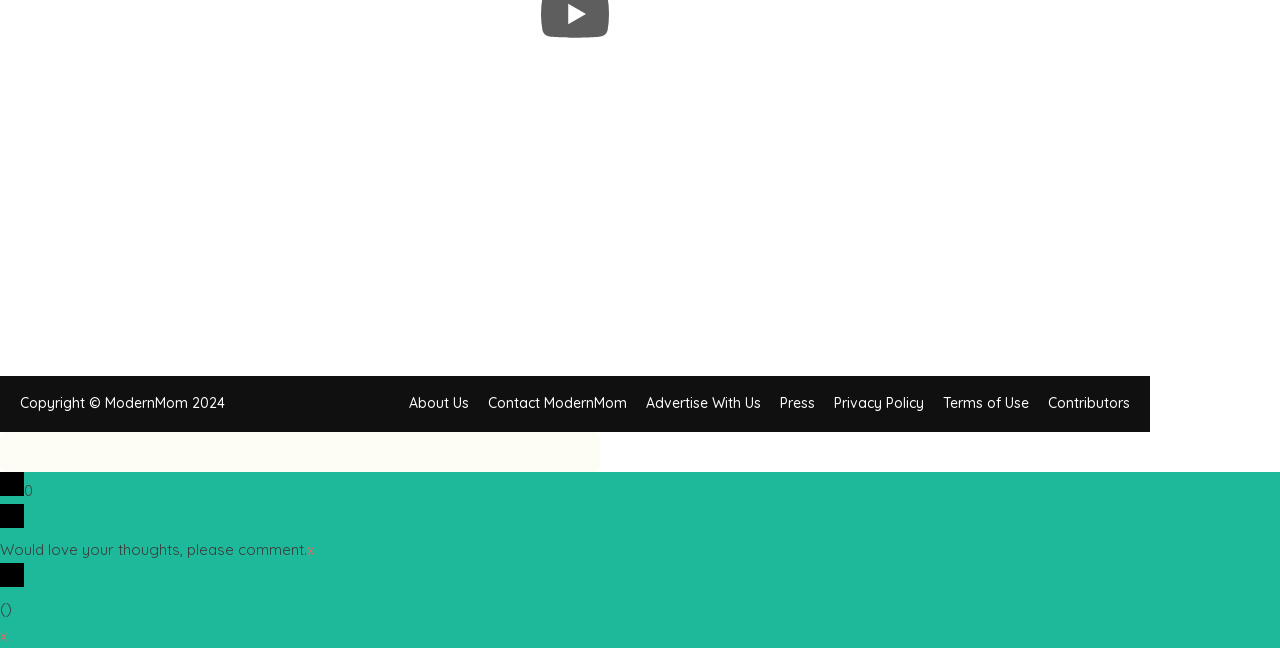Provide a one-word or brief phrase answer to the question:
How many images are on the page?

3